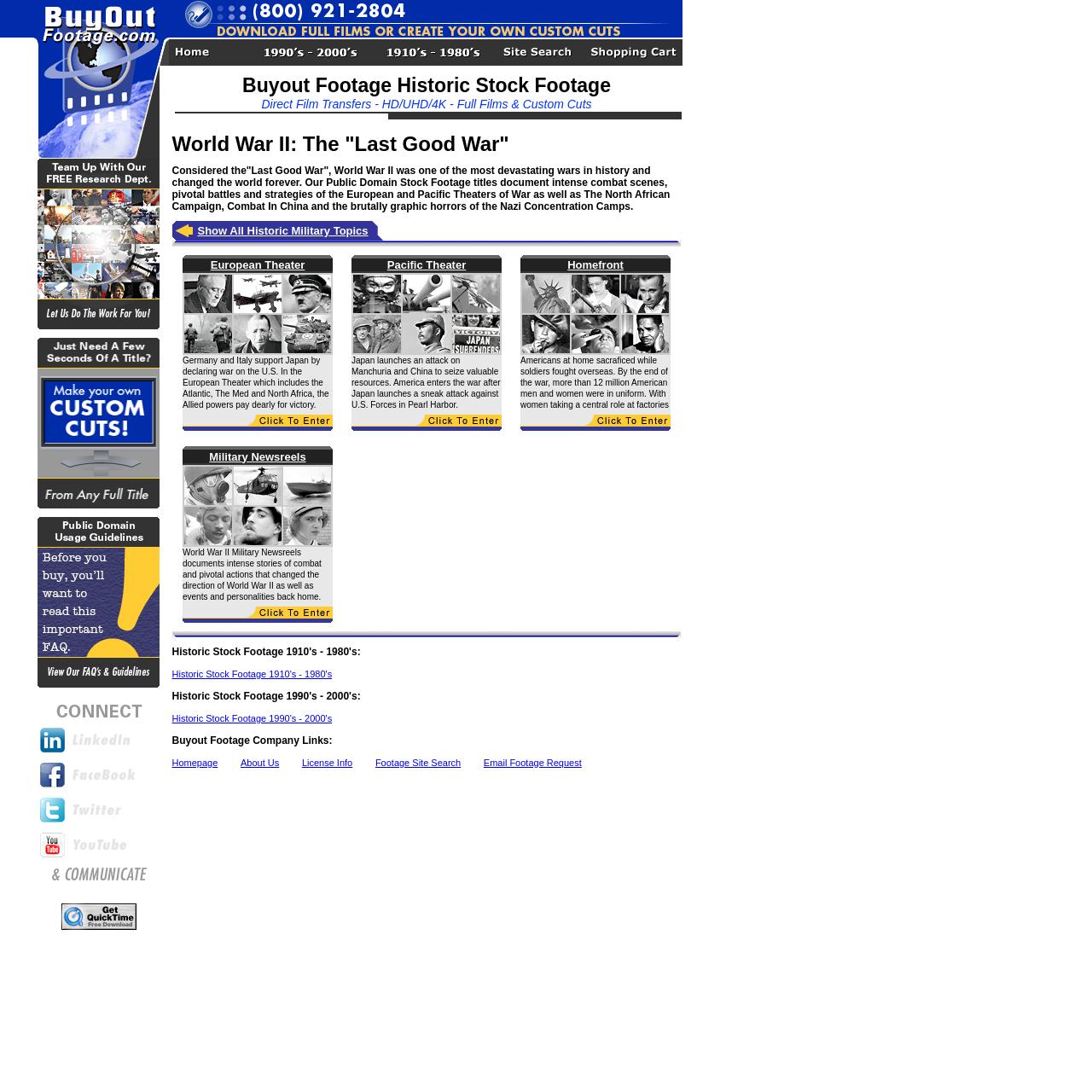Pinpoint the bounding box coordinates of the clickable element to carry out the following instruction: "Check CG Board 10th Class Result 2020."

None